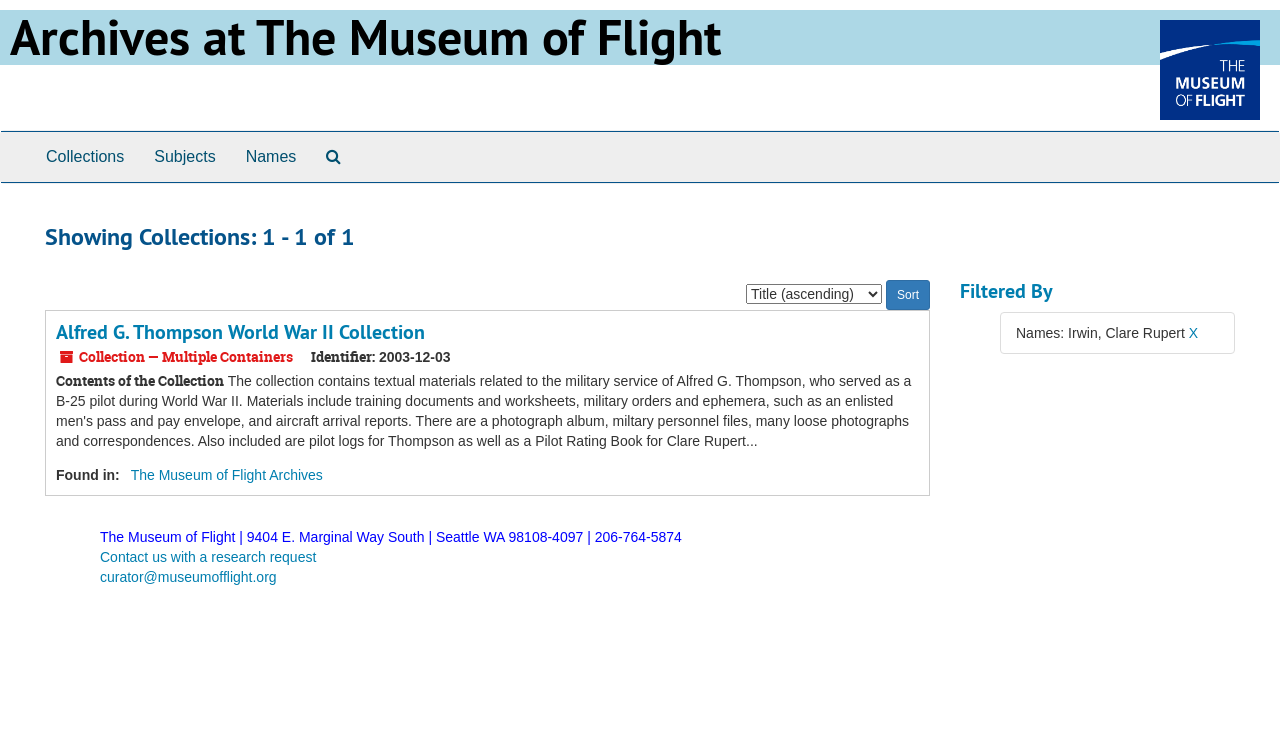Specify the bounding box coordinates of the area that needs to be clicked to achieve the following instruction: "Contact the Museum of Flight".

[0.078, 0.753, 0.247, 0.775]